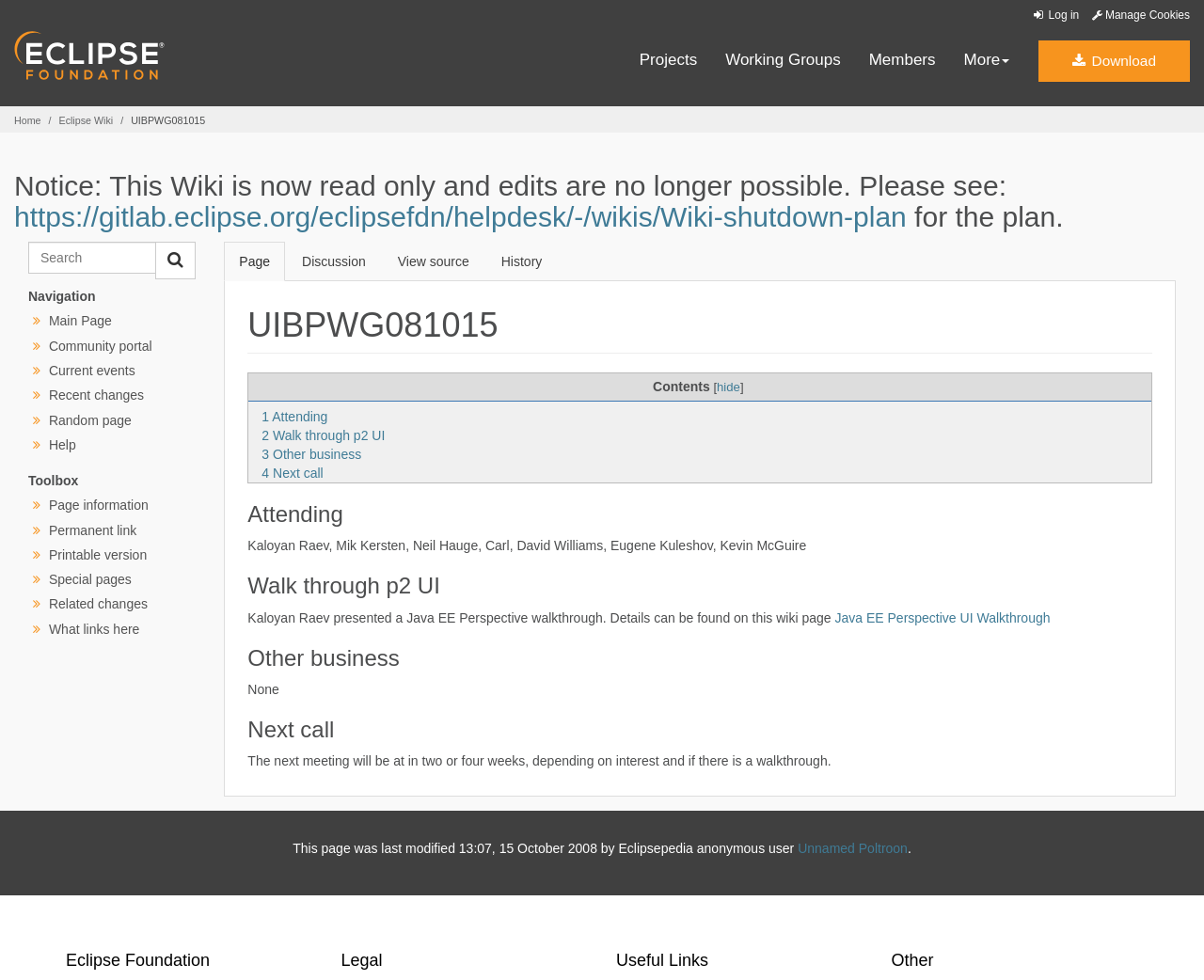Determine the bounding box coordinates of the section I need to click to execute the following instruction: "Check the recent changes". Provide the coordinates as four float numbers between 0 and 1, i.e., [left, top, right, bottom].

[0.041, 0.396, 0.12, 0.411]